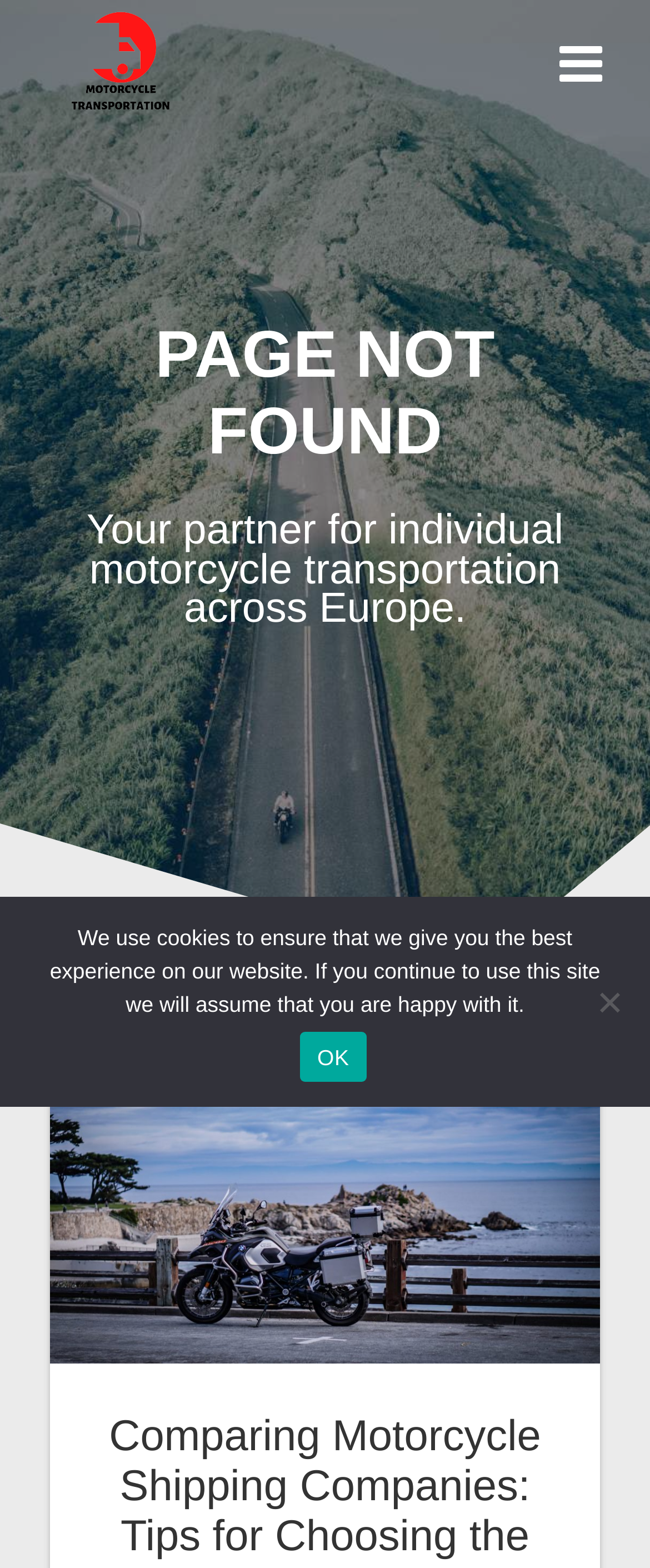What is the purpose of this website?
Using the details shown in the screenshot, provide a comprehensive answer to the question.

Based on the static text 'Your partner for individual motorcycle transportation across Europe.', I infer that the purpose of this website is to provide motorcycle transportation services across Europe.